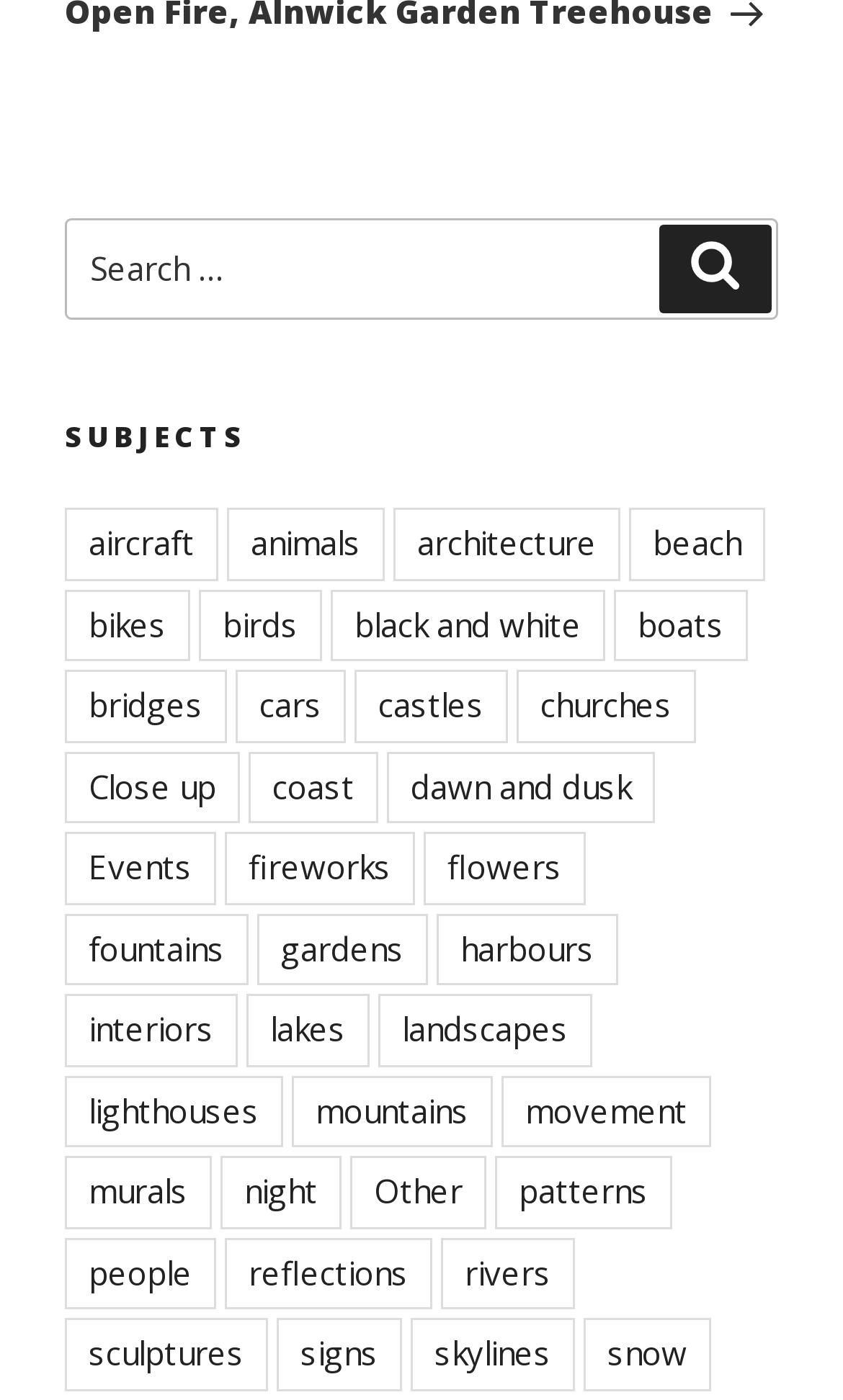Reply to the question with a single word or phrase:
Is there a subject related to water?

Yes